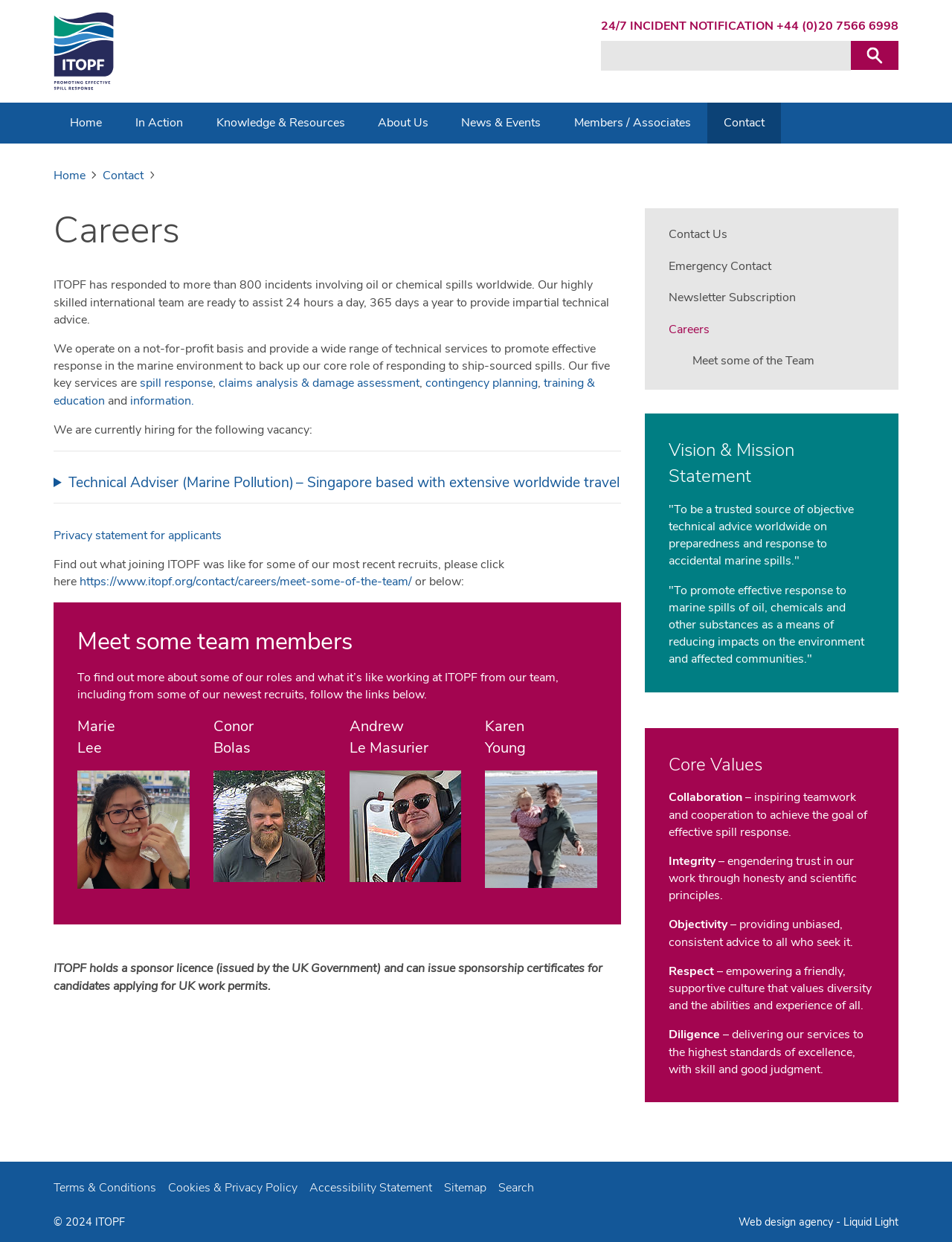From the image, can you give a detailed response to the question below:
What is the purpose of ITOPF?

The purpose of ITOPF can be inferred from the text on the webpage, which states that ITOPF 'promotes effective response to marine spills of oil, chemicals and other substances as a means of reducing impacts on the environment and affected communities'.